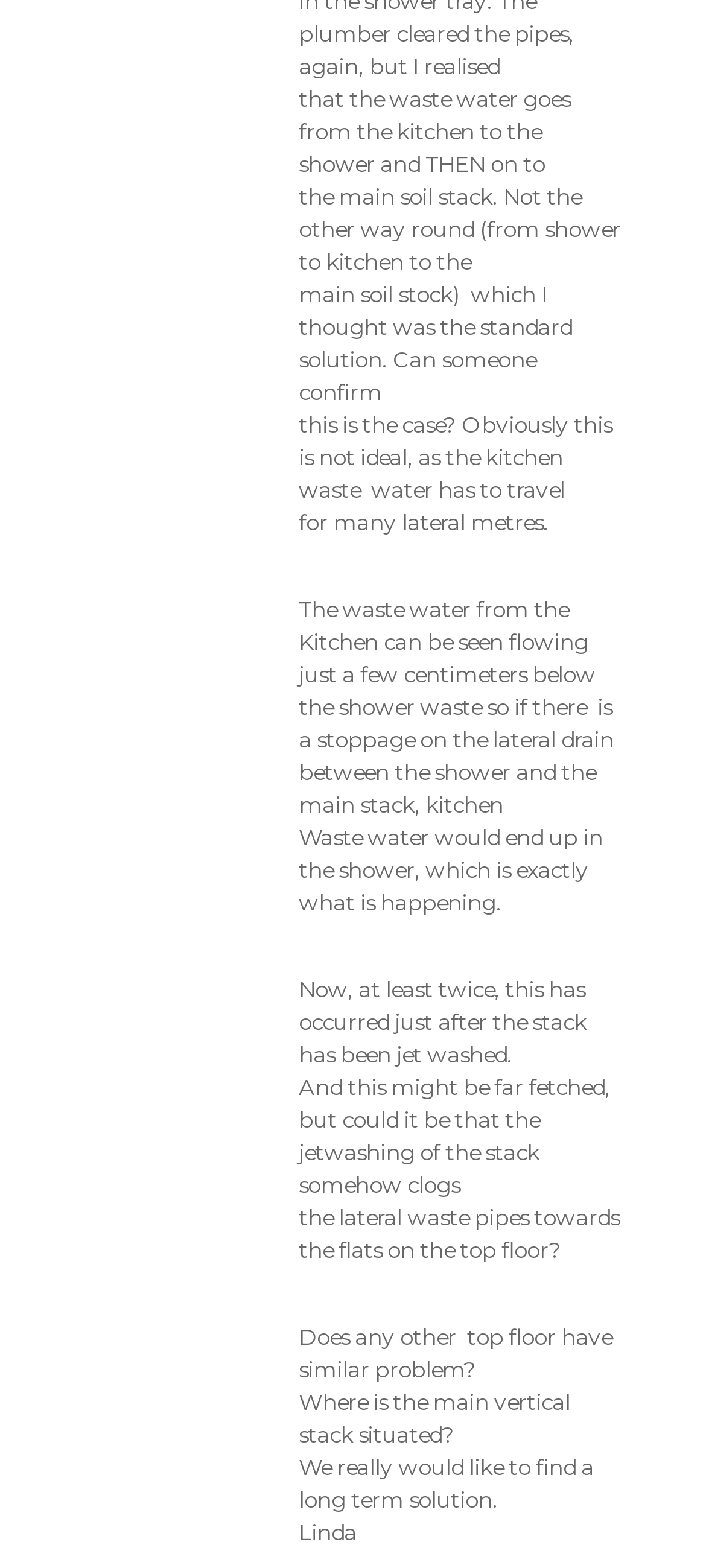Identify the bounding box coordinates for the UI element described as: "Buy Here".

[0.63, 0.025, 0.956, 0.058]